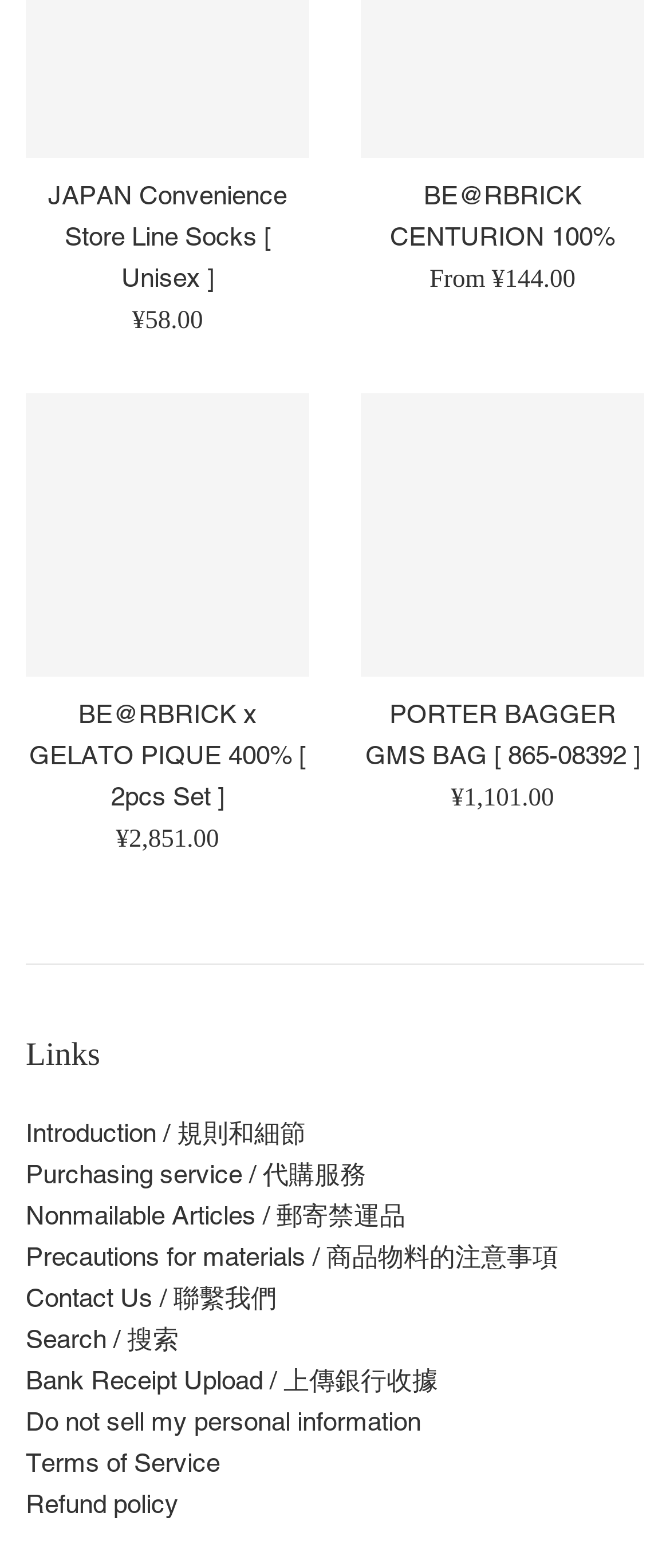Please find the bounding box for the UI element described by: "Return Policy".

None